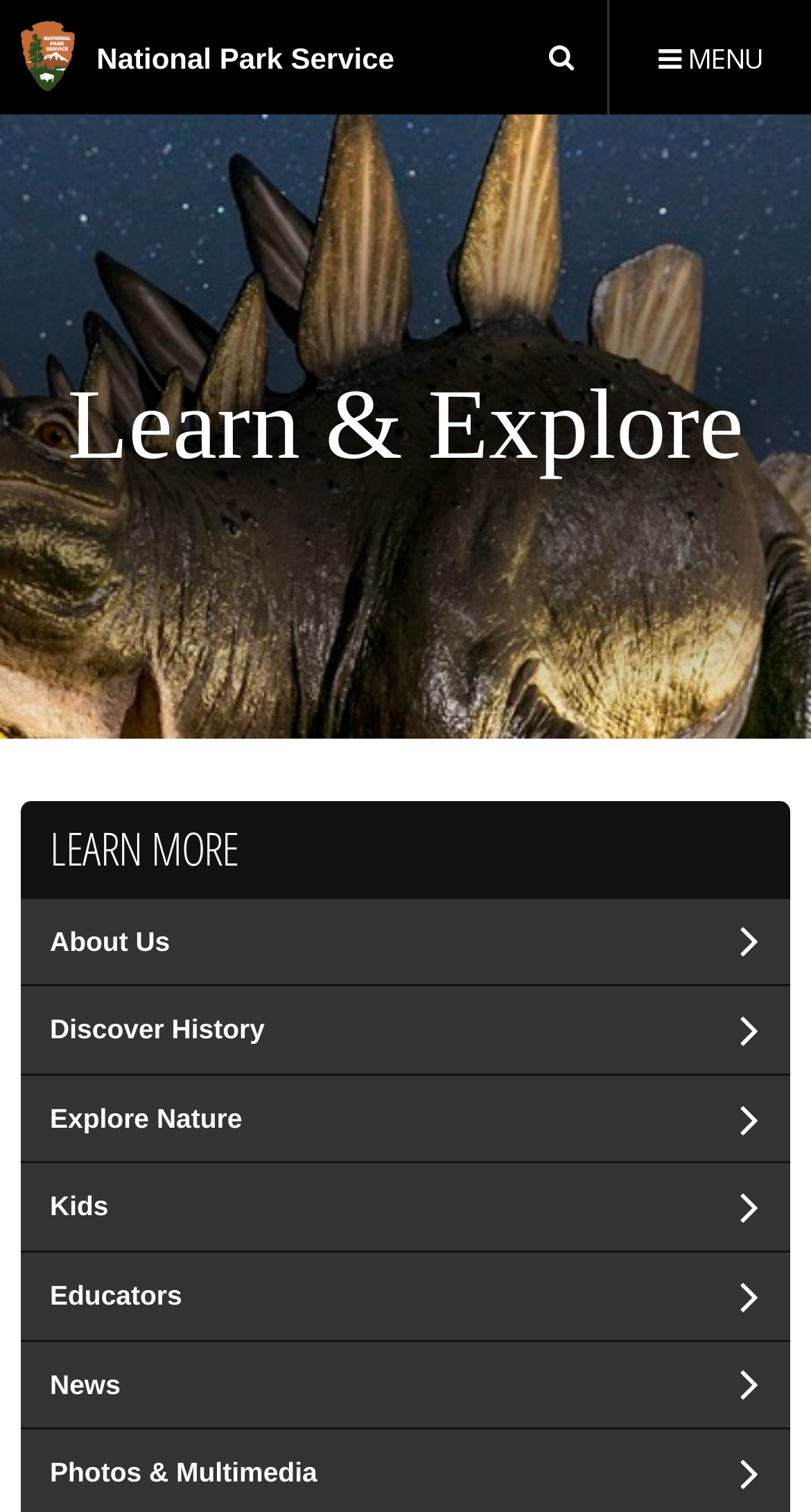What is the purpose of the button on the top-right corner?
Please use the image to deliver a detailed and complete answer.

The button on the top-right corner has the text 'Open Menu' and an icon, indicating that it is used to open a menu. When clicked, it will expand to show more options.